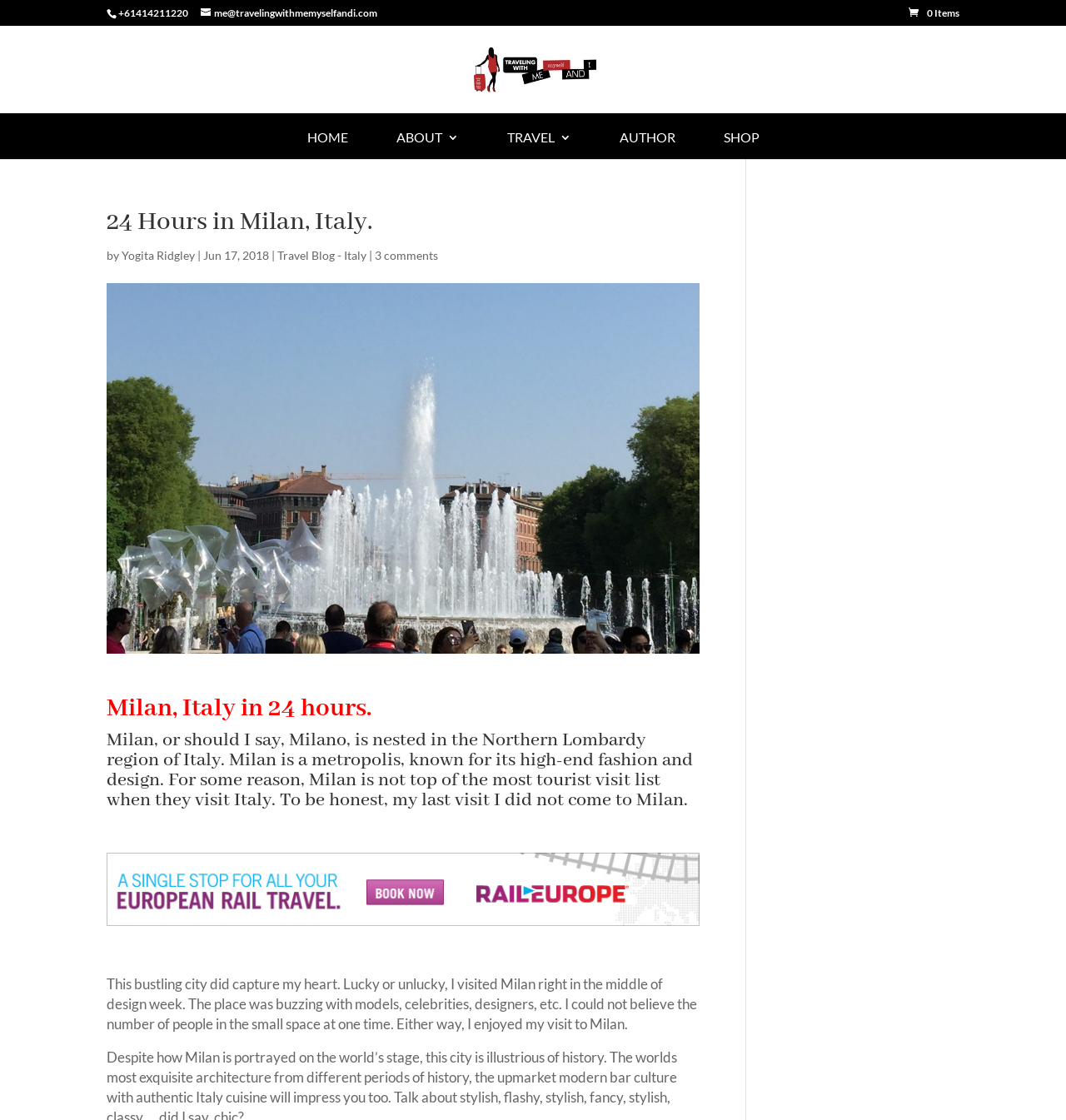Given the element description Yogita Ridgley, predict the bounding box coordinates for the UI element in the webpage screenshot. The format should be (top-left x, top-left y, bottom-right x, bottom-right y), and the values should be between 0 and 1.

[0.114, 0.222, 0.183, 0.234]